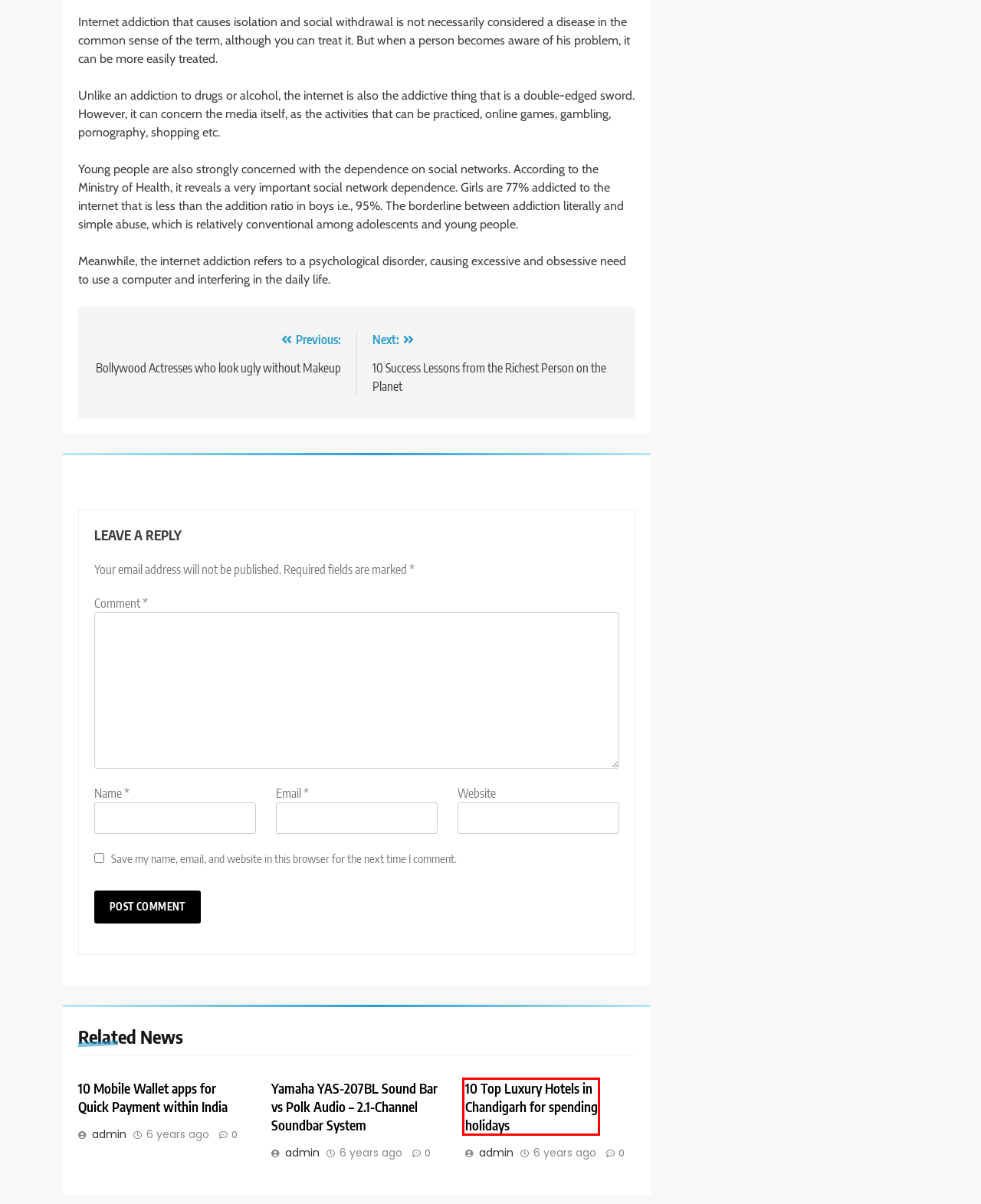Examine the screenshot of a webpage with a red rectangle bounding box. Select the most accurate webpage description that matches the new webpage after clicking the element within the bounding box. Here are the candidates:
A. 10 Mobile Wallet apps for Quick Payment within India - Techofield
B. 10 Success Lessons from the Richest Person on the Planet - Techofield
C. Bollywood Actresses who look ugly without Makeup - Techofield
D. Sports Archives - Techofield
E. 10 Top Luxury Hotels in Chandigarh for spending holidays - Techofield
F. Techofield.com – Technology Information, News and Updates Portal
G. Education in 2023, Education in India, Education in the World
H. Yamaha YAS-207BL Sound Bar vs Polk Audio – 2.1-Channel Soundbar System - Techofield

E